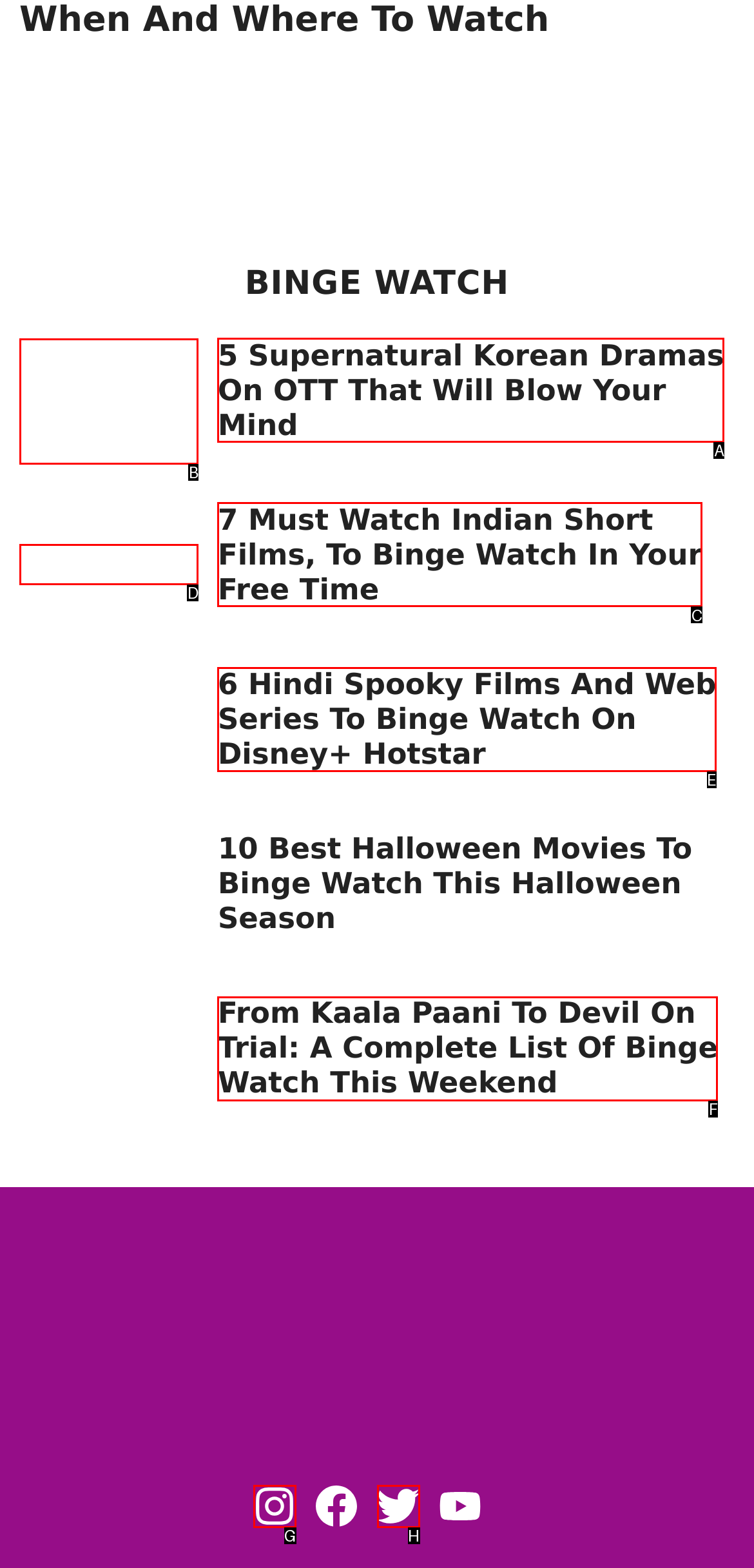Determine the right option to click to perform this task: View the image of Sidebar Latest News
Answer with the correct letter from the given choices directly.

B